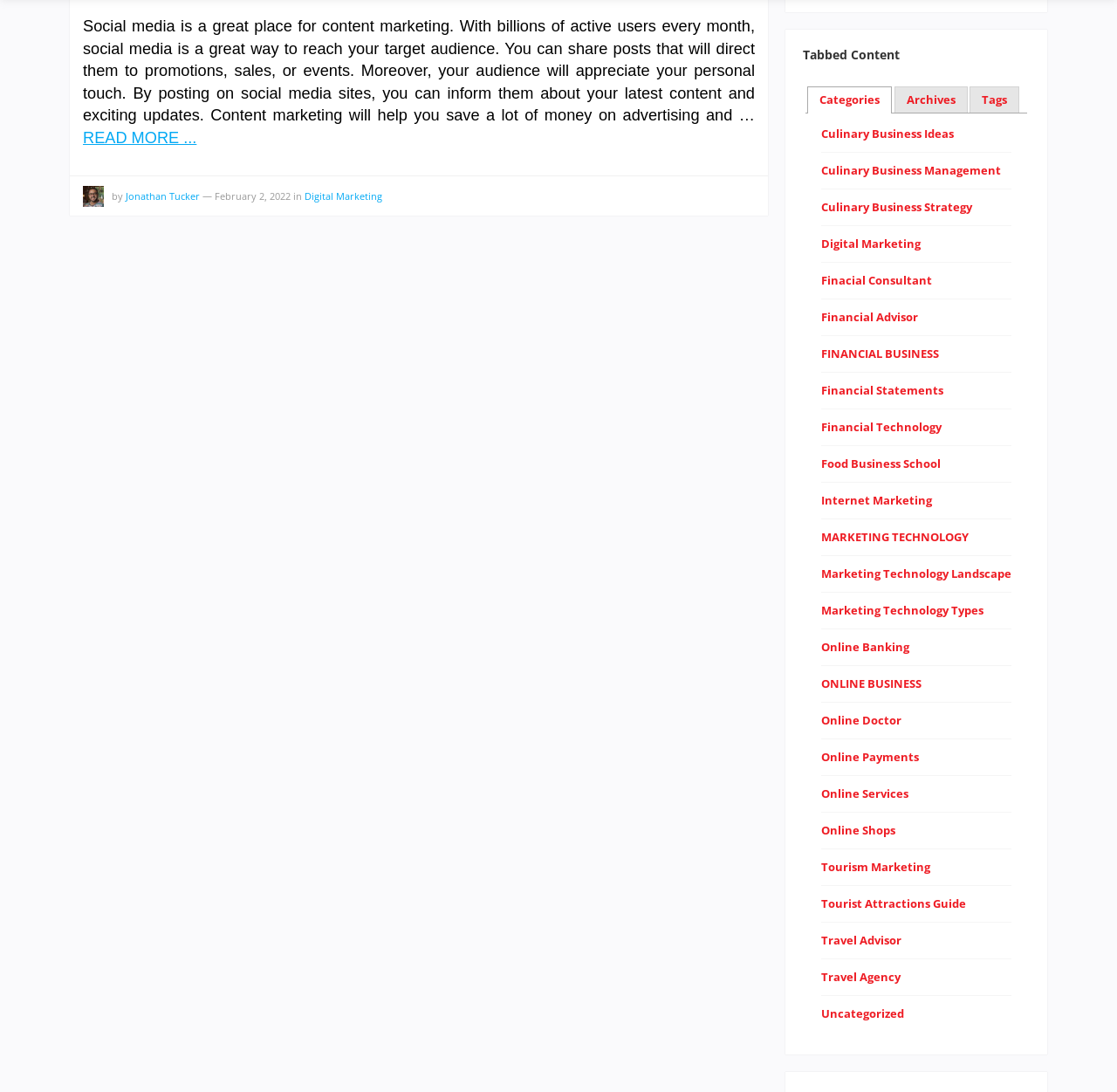Can you determine the bounding box coordinates of the area that needs to be clicked to fulfill the following instruction: "View posts in the Digital Marketing category"?

[0.273, 0.174, 0.342, 0.186]